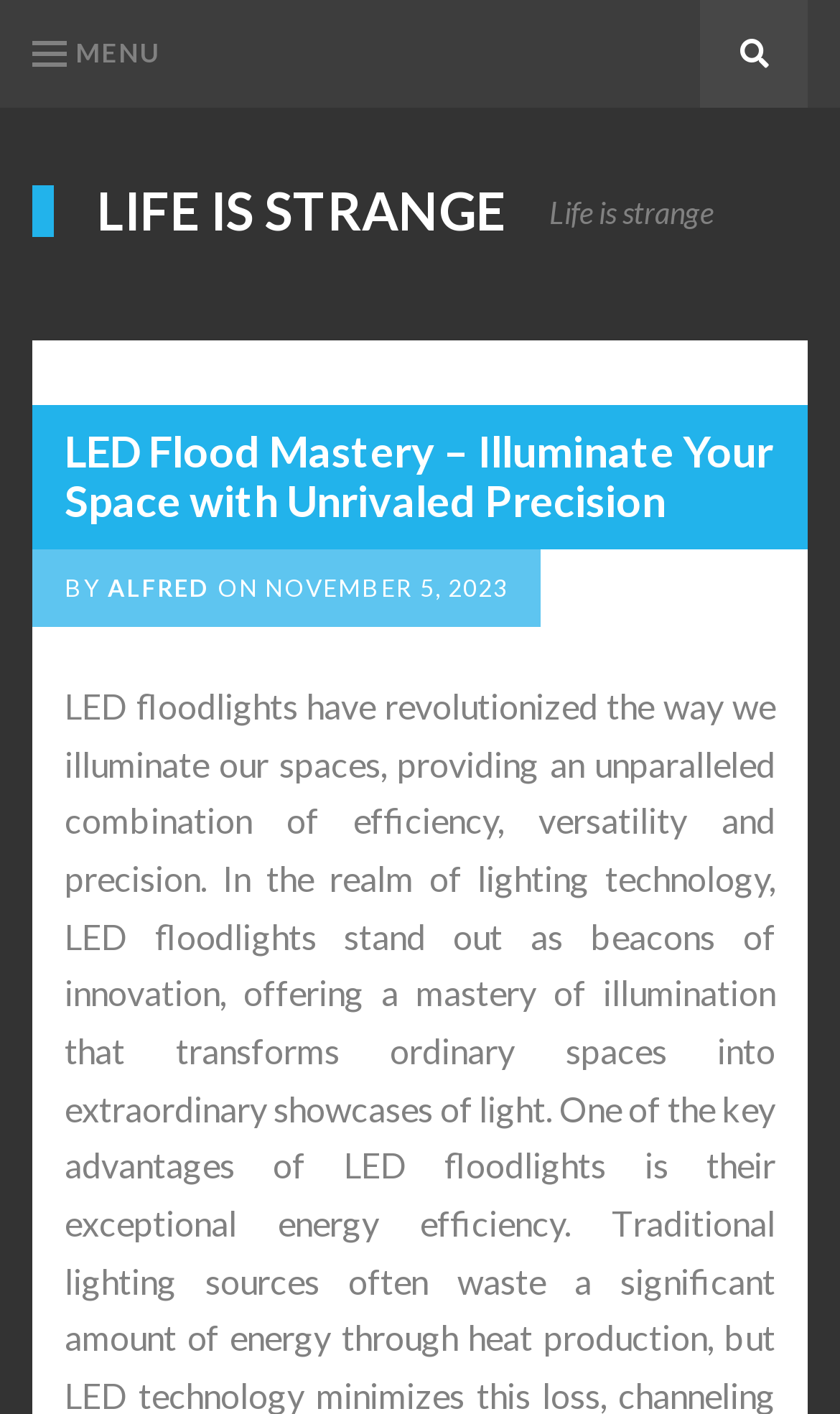Based on the element description Search, identify the bounding box coordinates for the UI element. The coordinates should be in the format (top-left x, top-left y, bottom-right x, bottom-right y) and within the 0 to 1 range.

[0.833, 0.0, 0.962, 0.076]